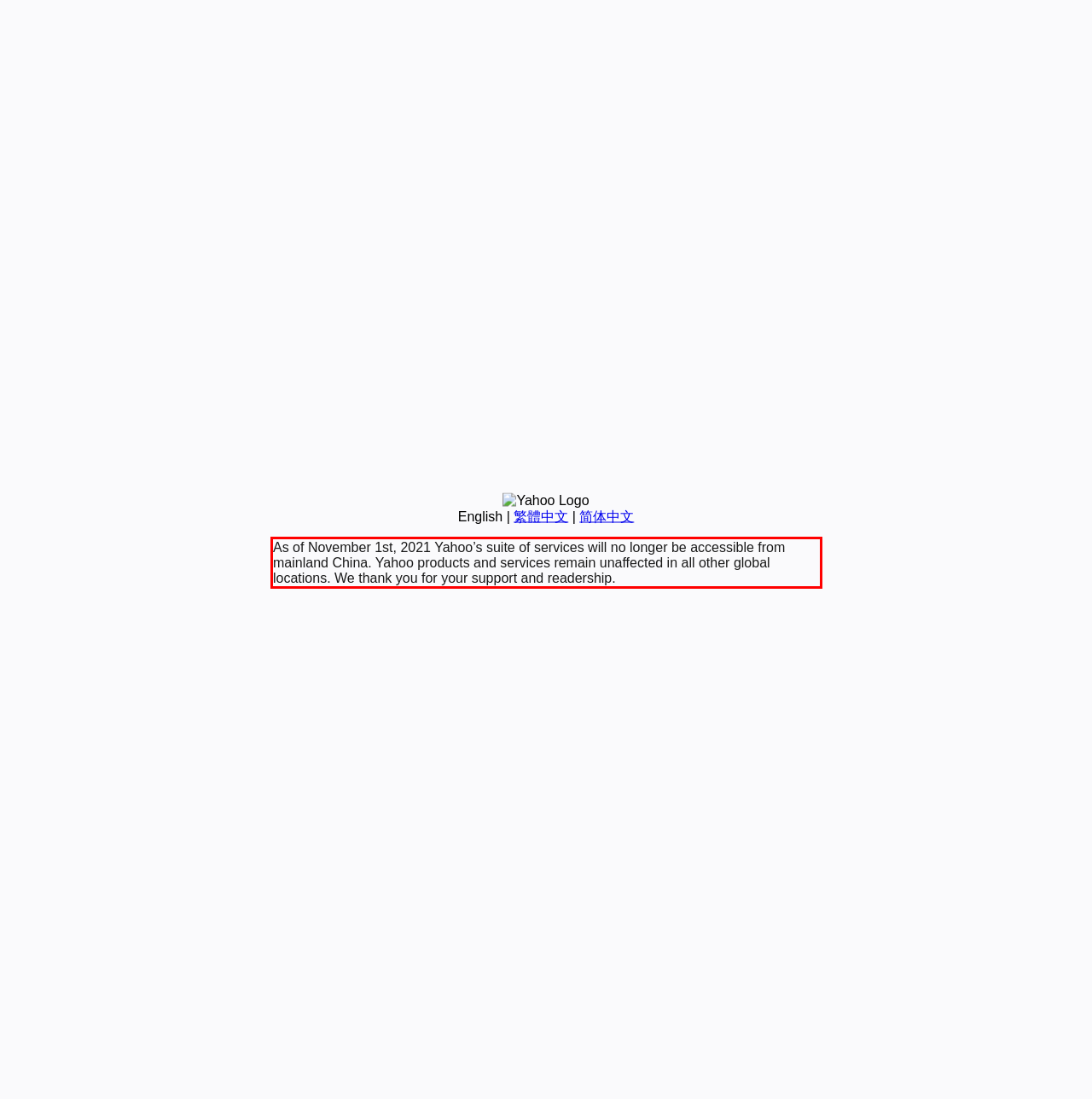Given a webpage screenshot, identify the text inside the red bounding box using OCR and extract it.

As of November 1st, 2021 Yahoo’s suite of services will no longer be accessible from mainland China. Yahoo products and services remain unaffected in all other global locations. We thank you for your support and readership.